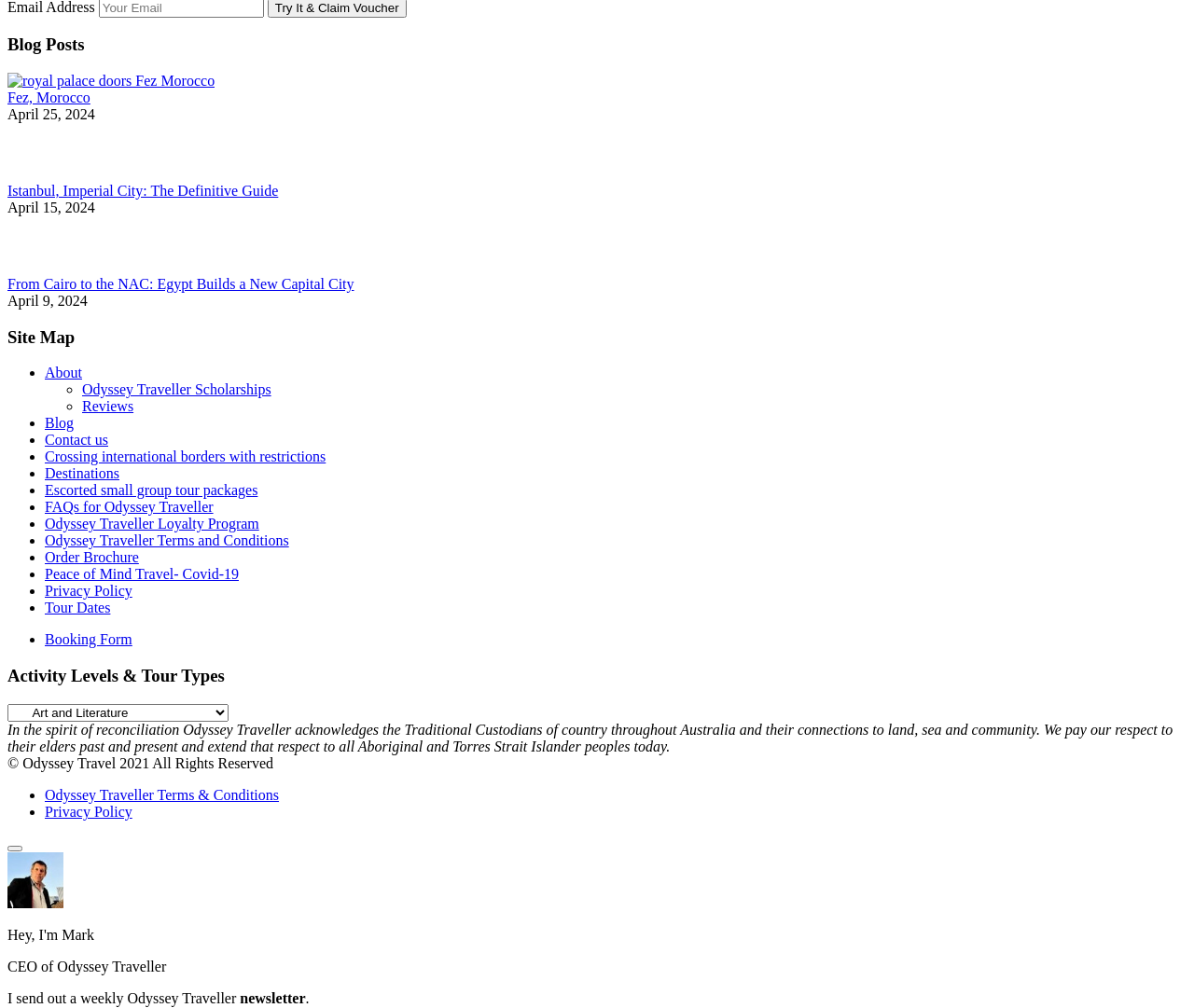Please identify the bounding box coordinates of the element that needs to be clicked to perform the following instruction: "Read about KI’s proactivity".

None